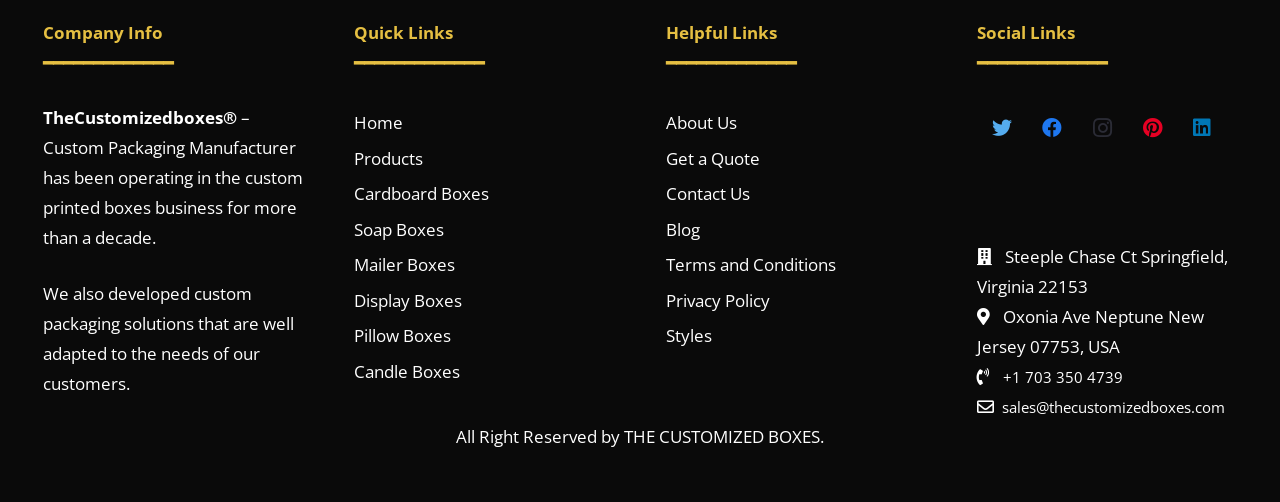Please determine the bounding box of the UI element that matches this description: Cardboard Boxes. The coordinates should be given as (top-left x, top-left y, bottom-right x, bottom-right y), with all values between 0 and 1.

[0.277, 0.363, 0.382, 0.409]